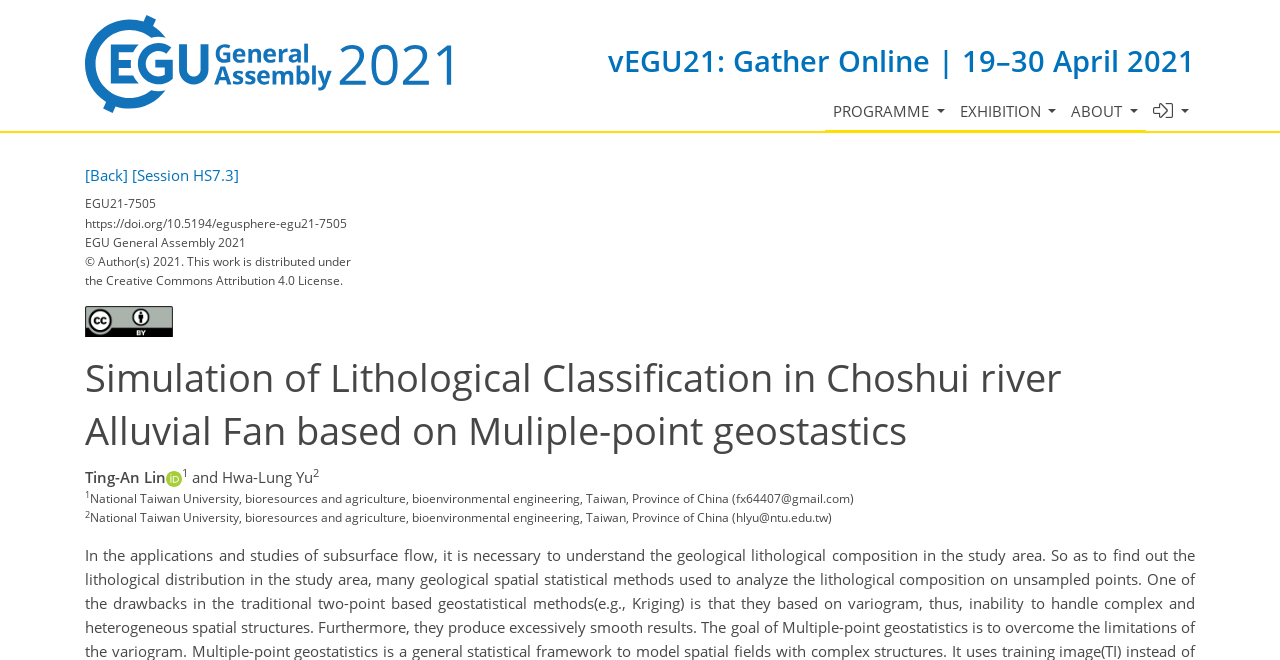Offer a detailed explanation of the webpage layout and contents.

The webpage is about the CO Meeting Organizer EGU21, specifically a session or presentation titled "Simulation of Lithological Classification in Choshui river Alluvial Fan based on Muliple-point geostastics". 

At the top left, there is a logo image and a link. To the right of the logo, there is a title "vEGU21: Gather Online | 19–30 April 2021". Below the title, there are four buttons: "PROGRAMME", "EXHIBITION", "ABOUT", and a button with an icon. The buttons are aligned horizontally and take up about half of the screen width.

Below the buttons, there are several sections of text. The first section displays the session title "EGU21-7505" followed by a DOI link and the title "EGU General Assembly 2021". The next section shows a copyright notice, stating that the work is distributed under the Creative Commons Attribution 4.0 License, accompanied by a Creative Commons image.

The main content of the page is the session description, which includes the title, authors, and their affiliations. The authors are Ting-An Lin and Hwa-Lung Yu, both from National Taiwan University, bioresources and agriculture, bioenvironmental engineering, Taiwan, Province of China. There are also superscript numbers and email addresses associated with the authors.